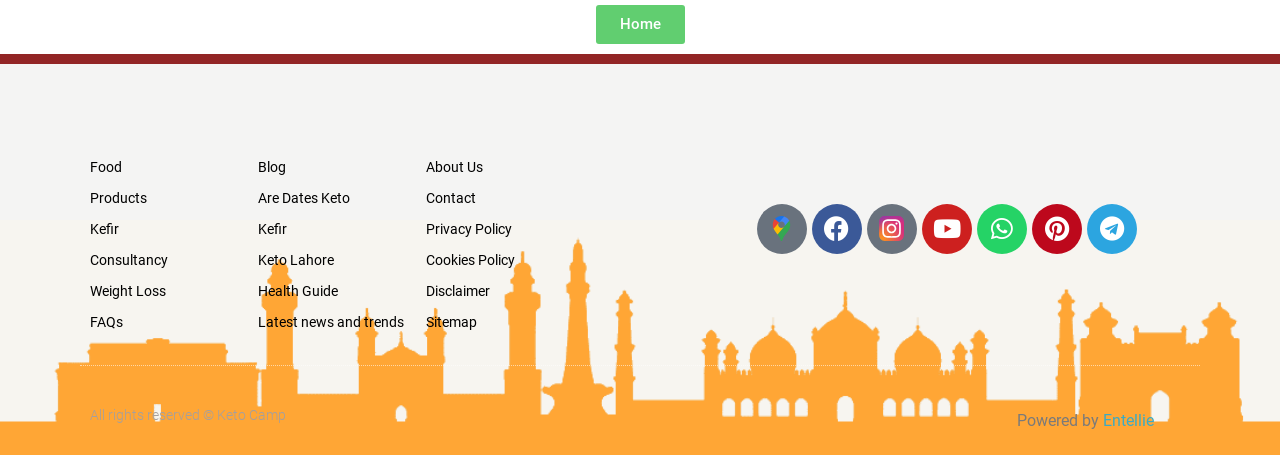Identify the bounding box coordinates of the clickable section necessary to follow the following instruction: "click on the 'clips' link". The coordinates should be presented as four float numbers from 0 to 1, i.e., [left, top, right, bottom].

None